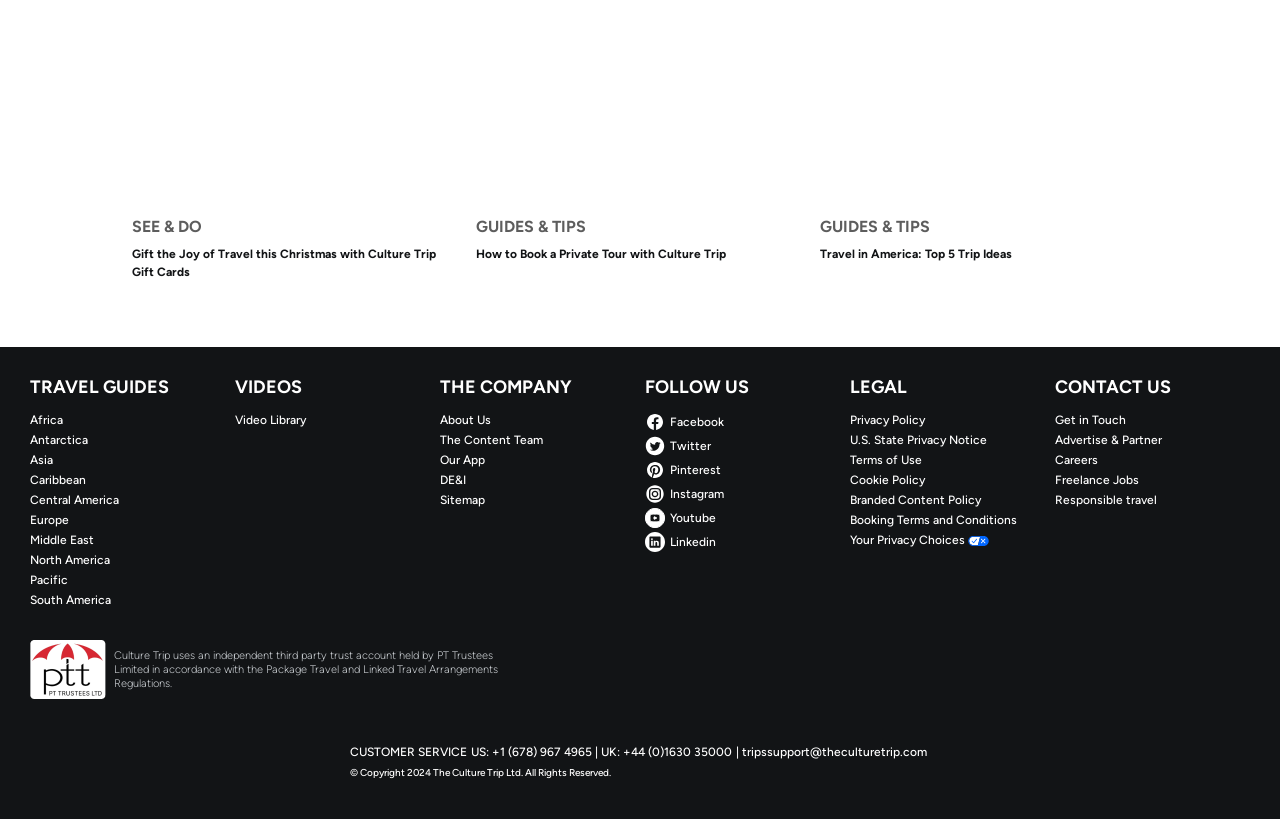What is the name of the company behind the website?
Kindly answer the question with as much detail as you can.

The webpage has a copyright notice at the bottom with the company name 'The Culture Trip Ltd.', and also mentions 'About Us' and 'The Content Team' links, indicating that it is a company website.